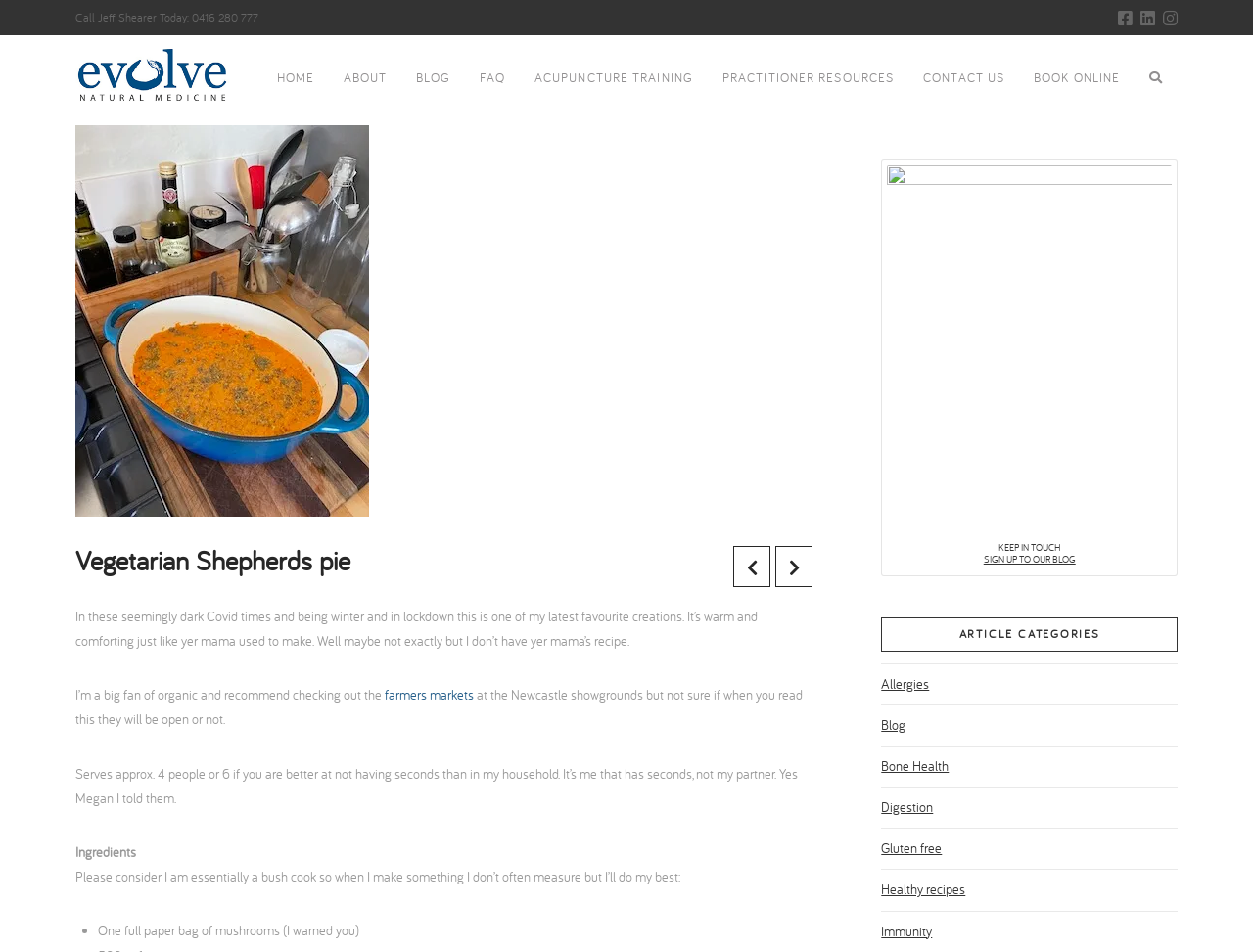Indicate the bounding box coordinates of the element that must be clicked to execute the instruction: "Click the Facebook link". The coordinates should be given as four float numbers between 0 and 1, i.e., [left, top, right, bottom].

[0.892, 0.01, 0.904, 0.028]